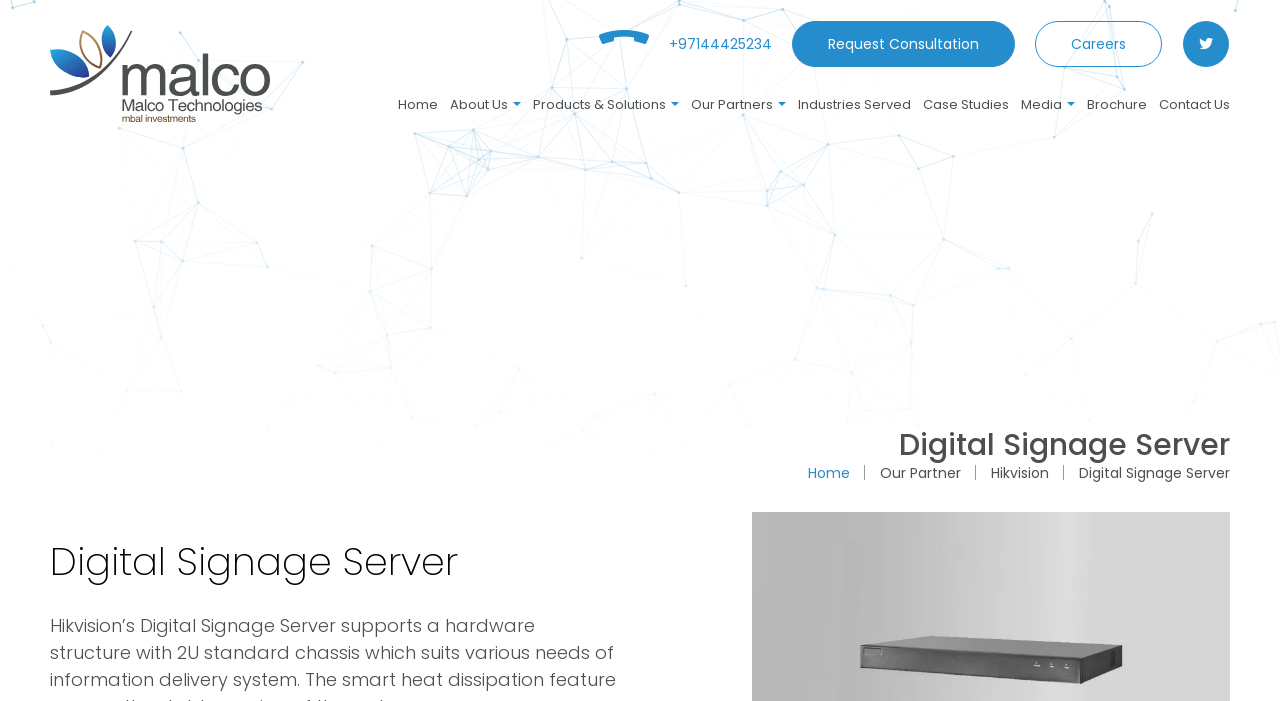How many navigation links are on the top?
Provide a comprehensive and detailed answer to the question.

I counted the number of links on the top navigation bar, which includes 'Home', 'About Us', 'Products & Solutions', 'Our Partners', 'Industries Served', 'Case Studies', 'Media', 'Brochure', 'Contact Us', and three buttons that can be expanded.